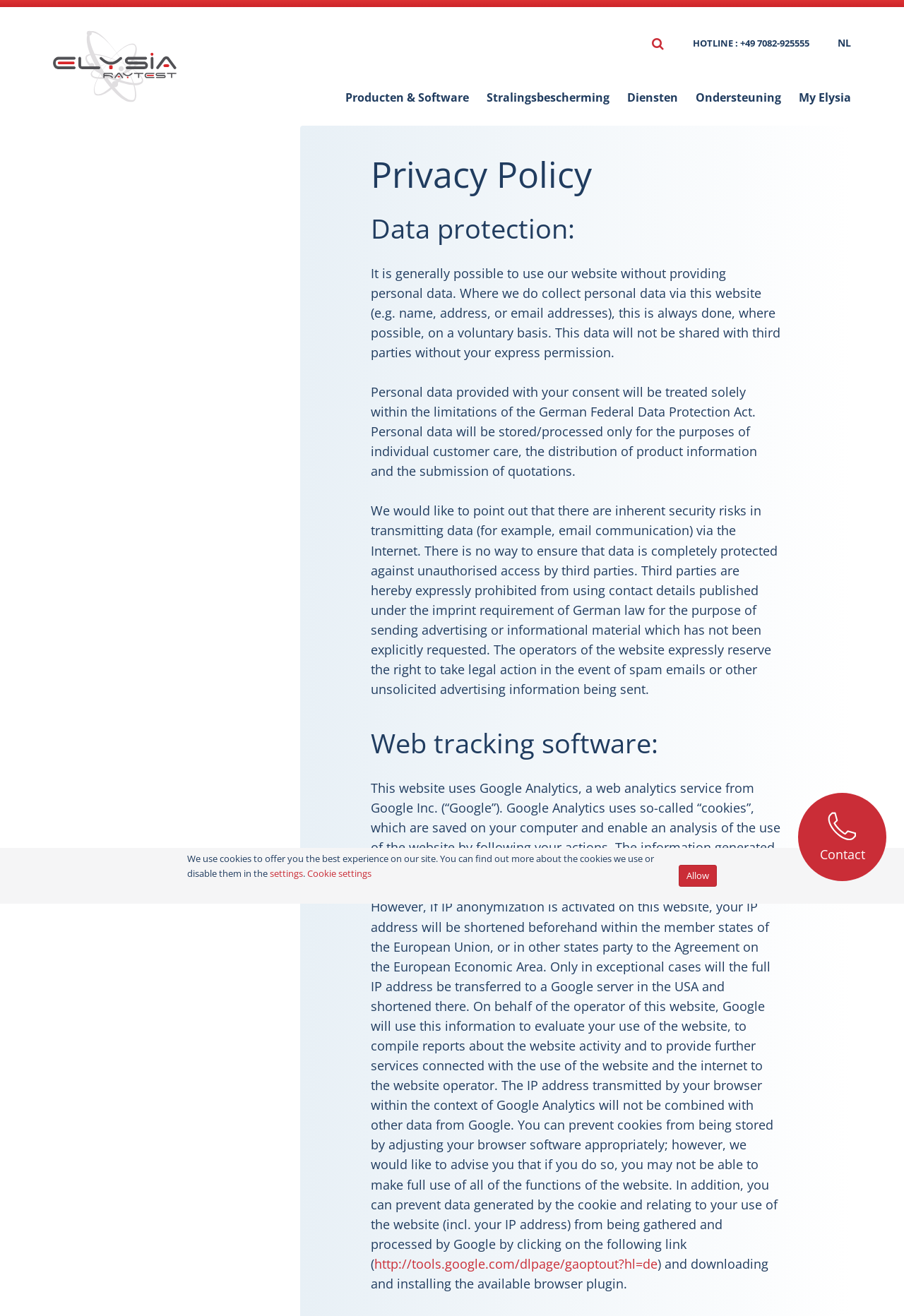Write an extensive caption that covers every aspect of the webpage.

The webpage is titled "Privacybeleid" and has a logo of Elysia at the top left corner. To the right of the logo, there is a hotline number and a language selection option. Below the logo, there is a navigation menu with links to various sections of the website, including "Producten & Software", "Stralingsbescherming", "Diensten", "Ondersteuning", and "My Elysia".

On the left side of the page, there are four figures with images and corresponding links to "QUALITY CONTROL", "LABORATORY MANAGEMENT", "RADIATION MEASUREMENT", and "RADIO-PHARMACEUTICS".

The main content of the page is divided into sections, starting with a heading "Privacy Policy" followed by a paragraph of text explaining the website's policy on collecting personal data. The text states that personal data will not be shared with third parties without express permission and will be treated in accordance with the German Federal Data Protection Act.

Below this, there is a section titled "Data protection:" with three paragraphs of text explaining how personal data is stored and processed, and the security risks of transmitting data over the internet.

Further down, there is a section titled "Web tracking software:" which explains the use of Google Analytics on the website and how it collects data. There is also a link to opt out of Google Analytics and a paragraph explaining how to prevent cookies from being stored.

At the bottom of the page, there is a message about the use of cookies on the website and a link to "Cookie settings". There is also a button to "Allow" cookies and a link to "Contact" with an accompanying image.